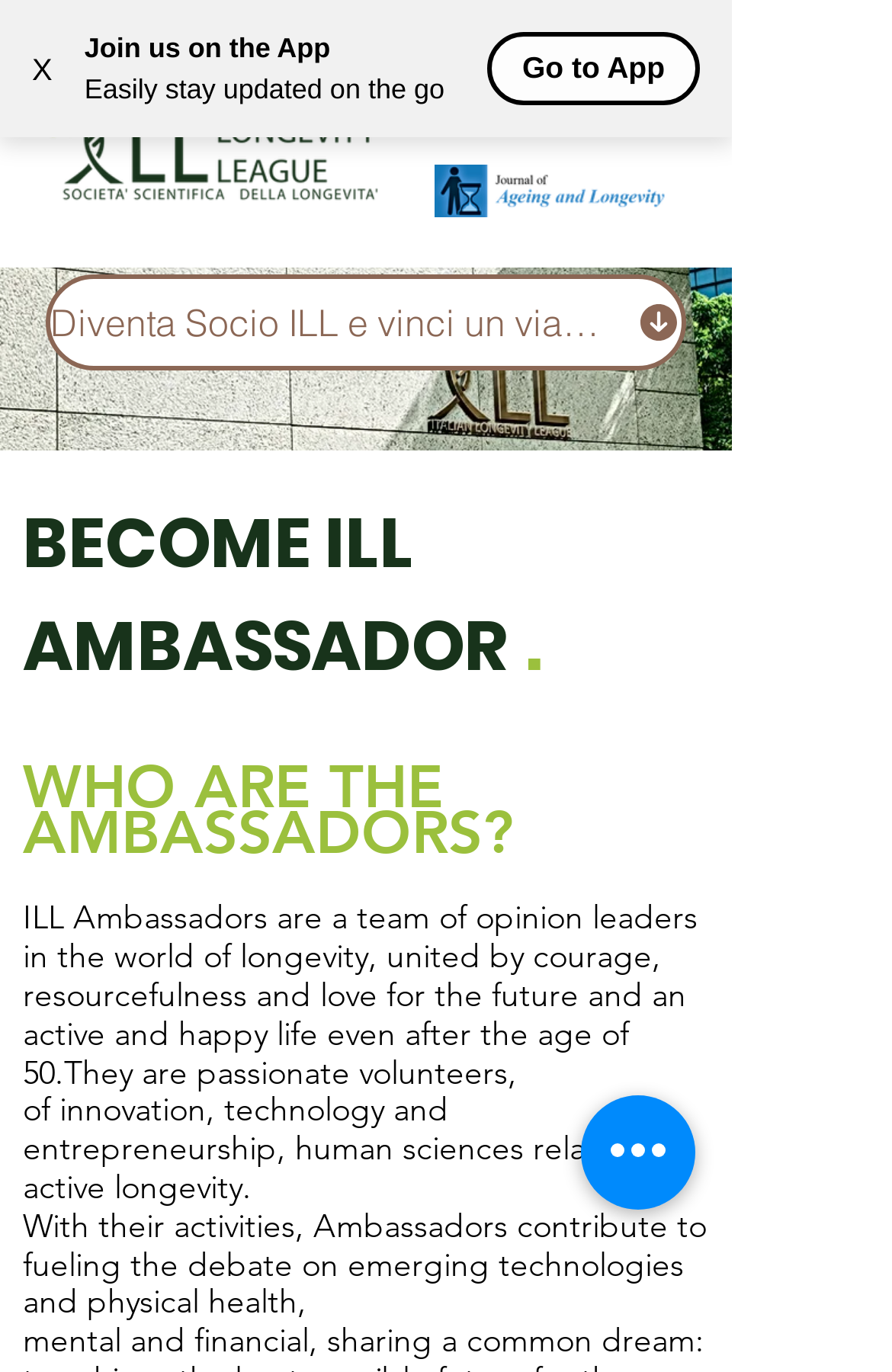Based on the visual content of the image, answer the question thoroughly: What is the call-to-action below the logo?

I found the text 'Go to App' below the logo image, with a bounding box coordinate of [0.585, 0.037, 0.745, 0.062].